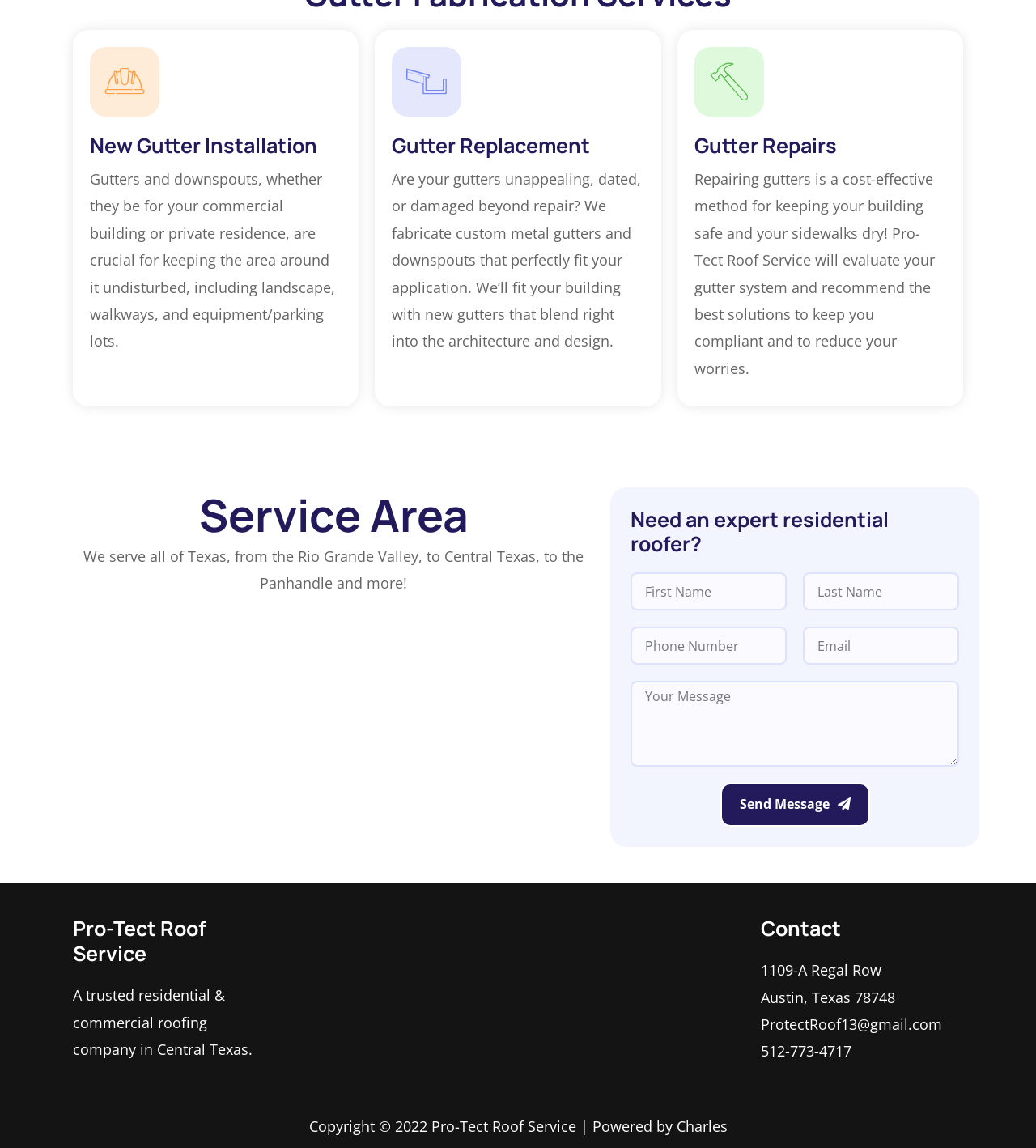Determine the bounding box coordinates for the clickable element required to fulfill the instruction: "Click Send Message". Provide the coordinates as four float numbers between 0 and 1, i.e., [left, top, right, bottom].

[0.695, 0.682, 0.839, 0.72]